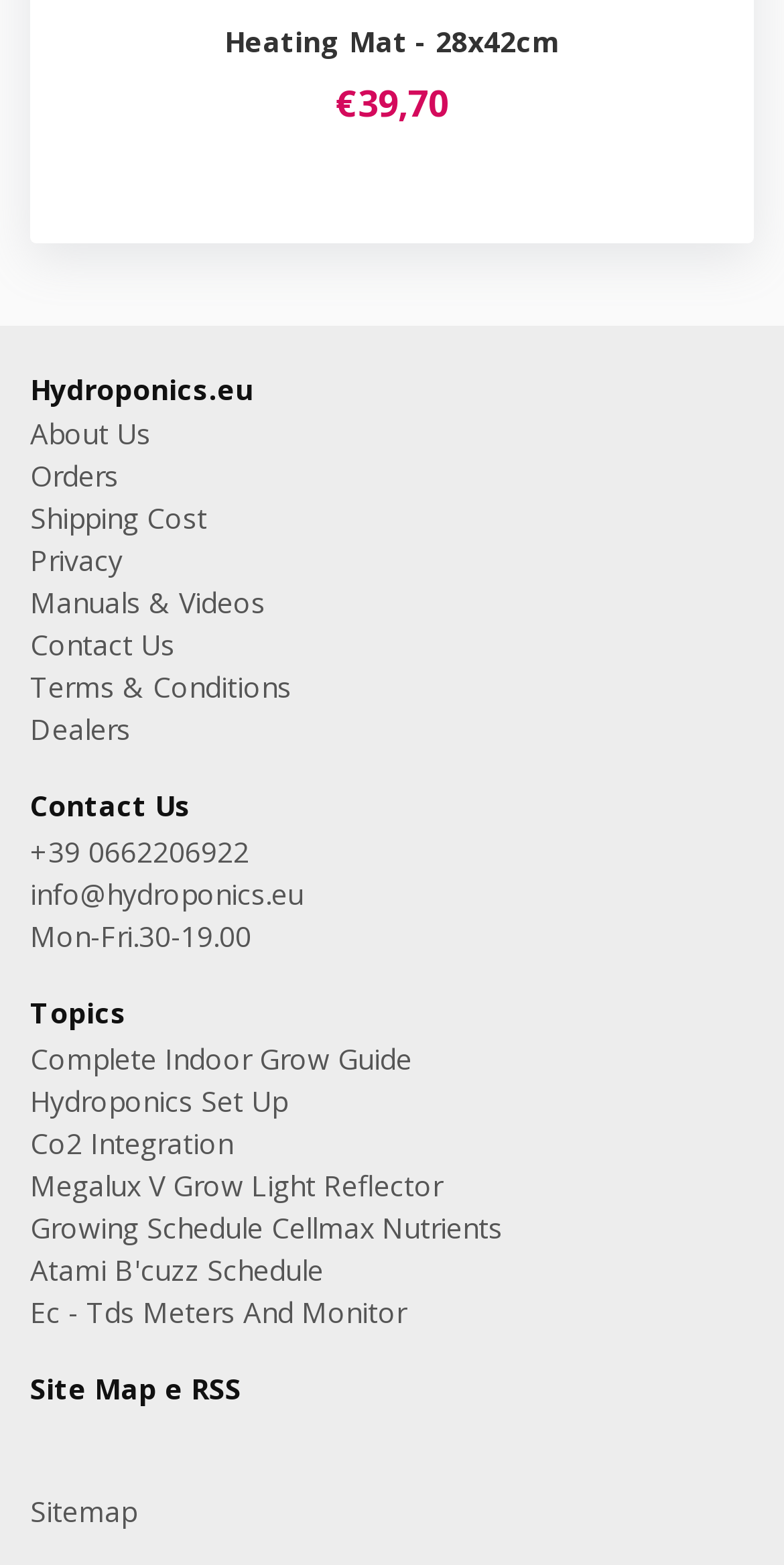What is the price of the Heating Mat?
From the image, respond with a single word or phrase.

€39,70